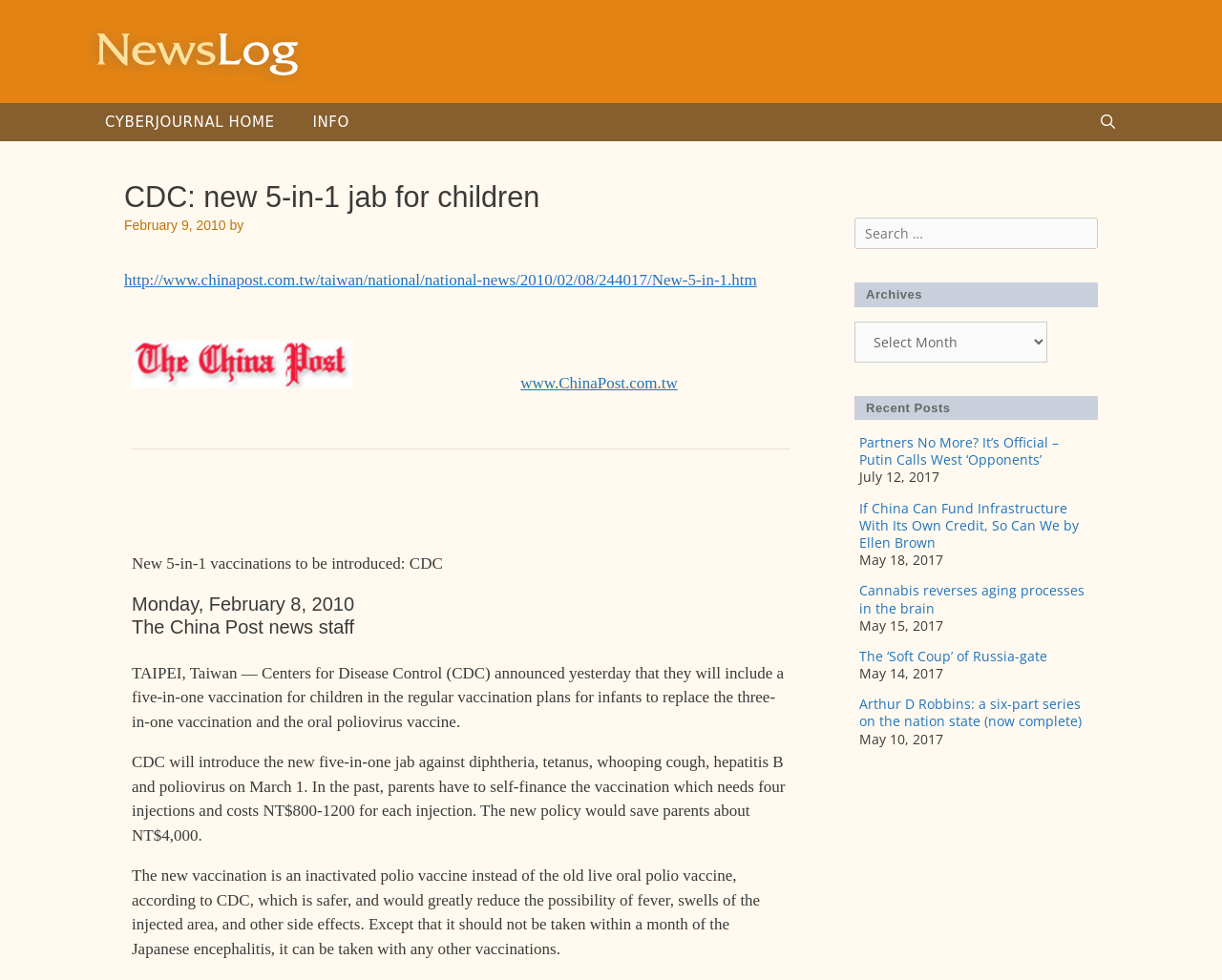Determine the bounding box for the UI element described here: "Cyberjournal Home".

[0.07, 0.105, 0.24, 0.144]